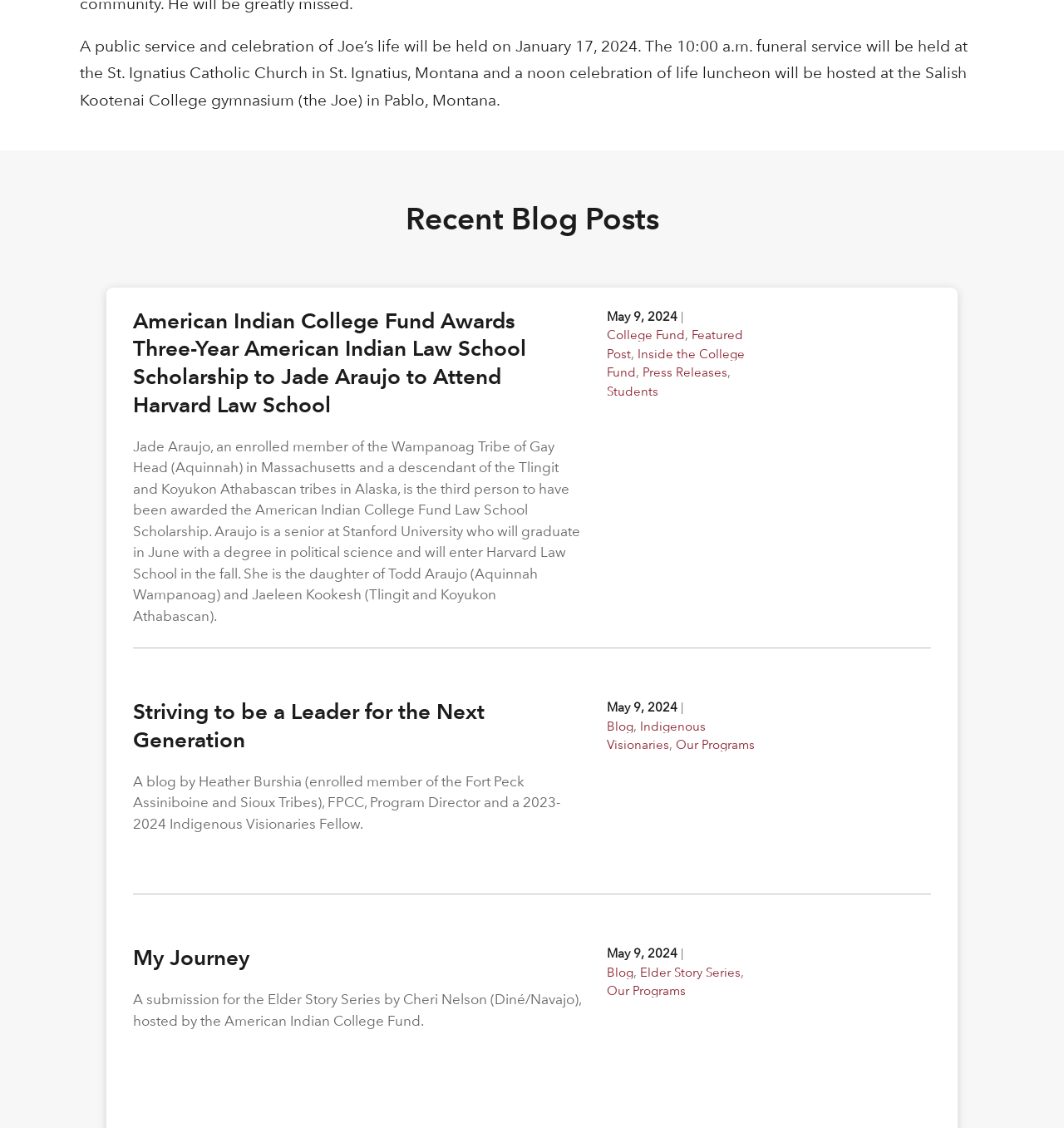Please identify the bounding box coordinates of the clickable area that will allow you to execute the instruction: "Read the blog post about American Indian College Fund Awards Three-Year American Indian Law School Scholarship to Jade Araujo to Attend Harvard Law School".

[0.734, 0.272, 0.875, 0.534]